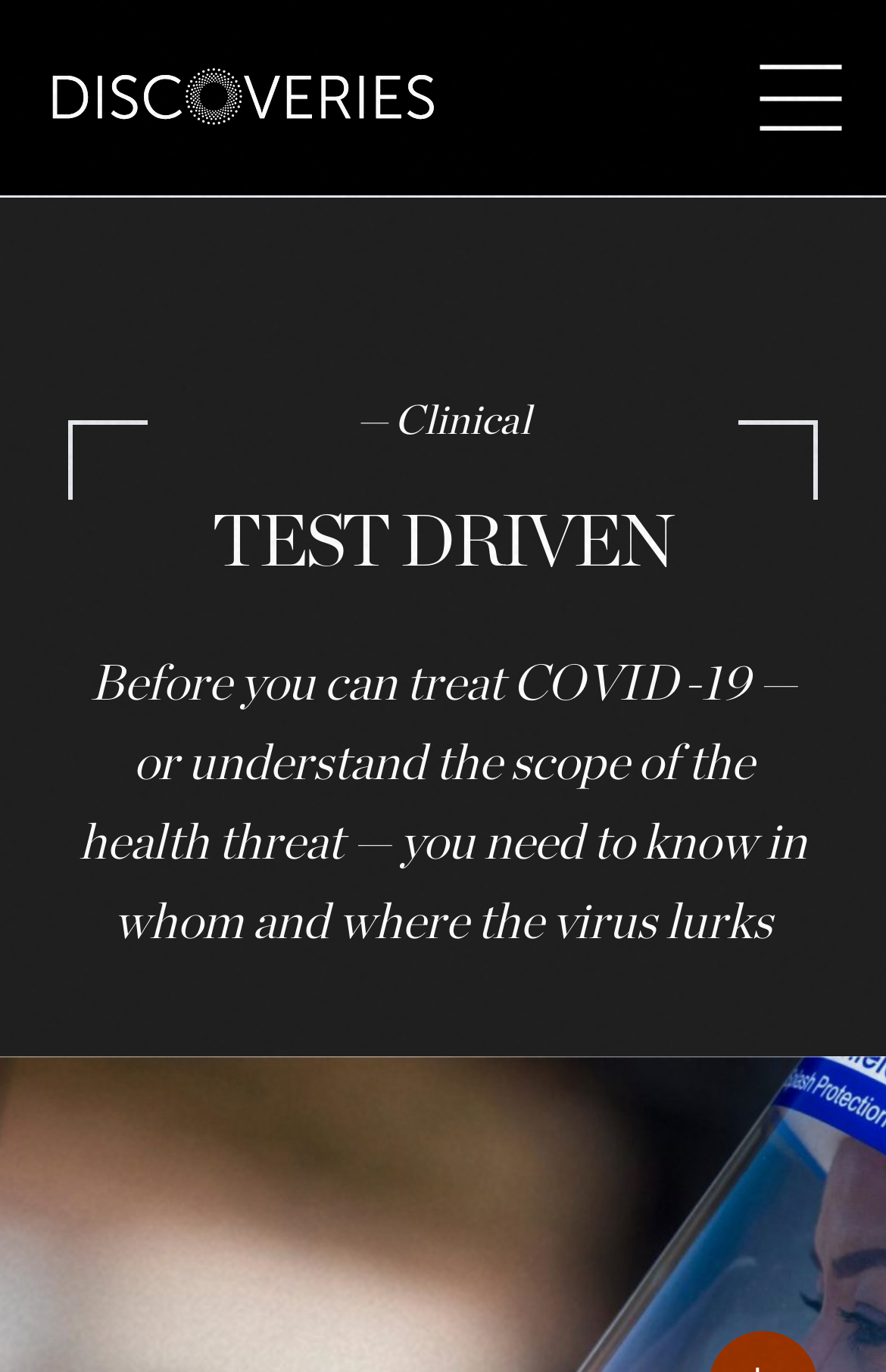Given the description title="Home", predict the bounding box coordinates of the UI element. Ensure the coordinates are in the format (top-left x, top-left y, bottom-right x, bottom-right y) and all values are between 0 and 1.

[0.059, 0.074, 0.49, 0.094]